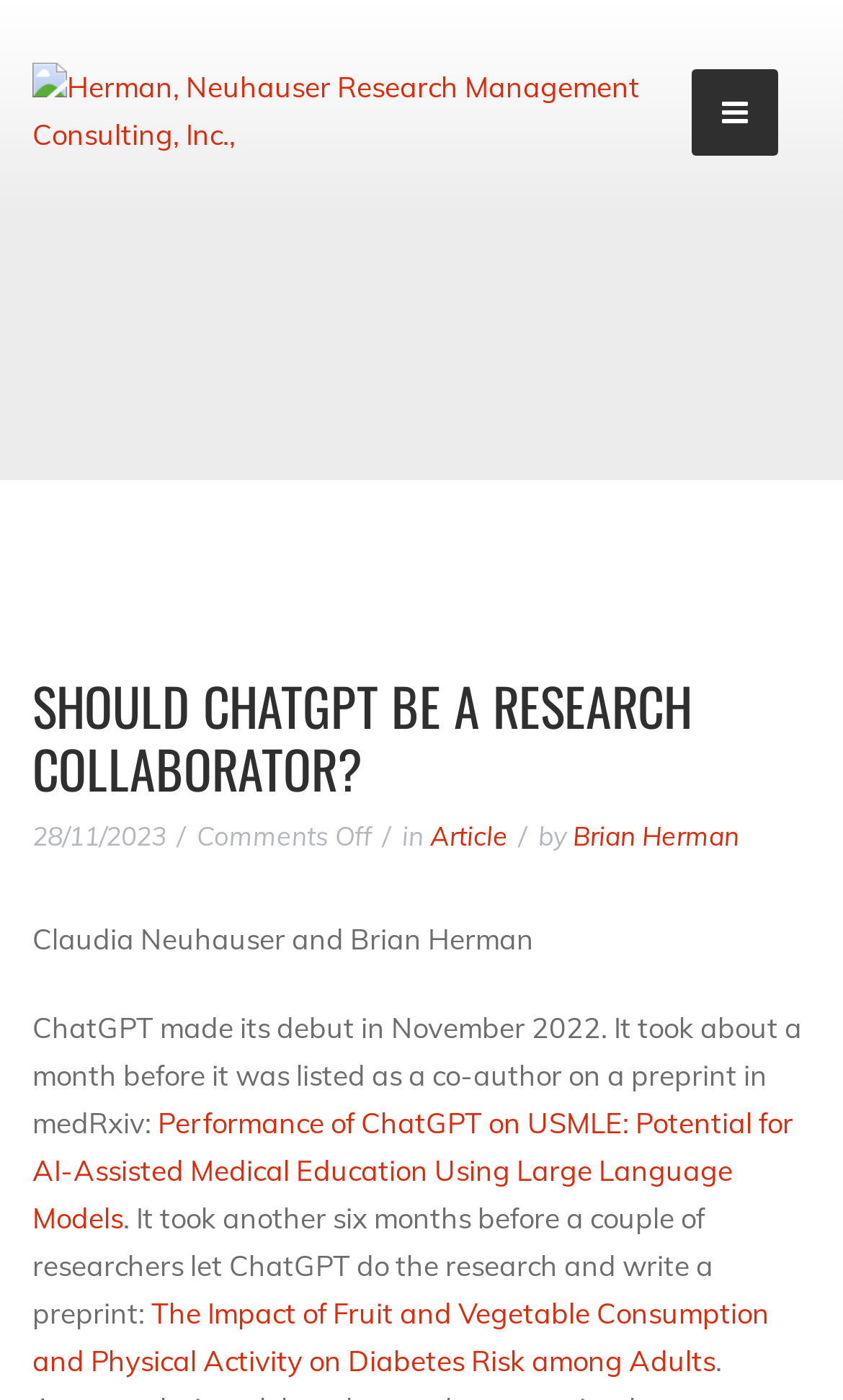Find the coordinates for the bounding box of the element with this description: "Article".

[0.51, 0.585, 0.603, 0.61]